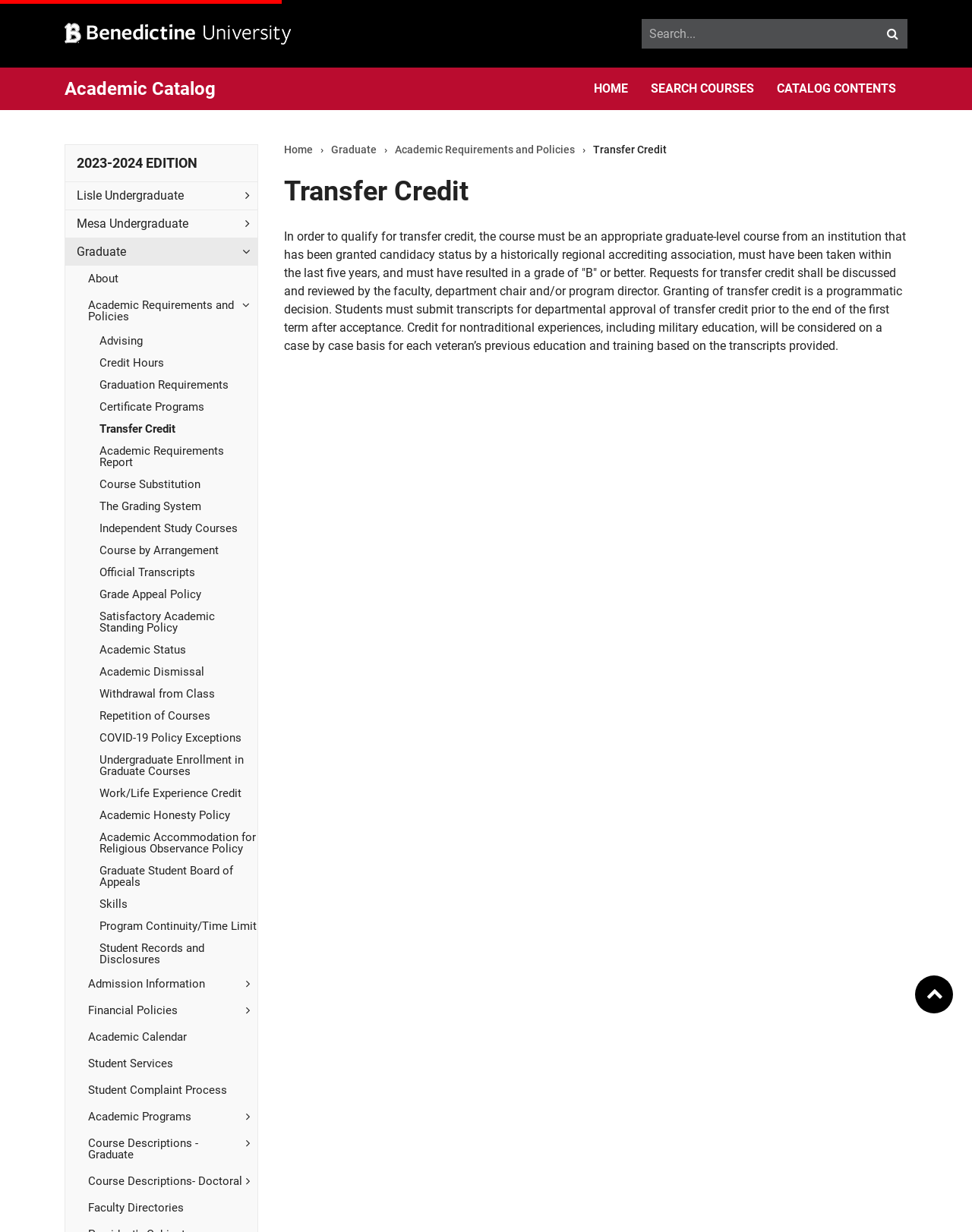Determine the bounding box coordinates for the area you should click to complete the following instruction: "Back to top".

[0.941, 0.792, 0.98, 0.823]